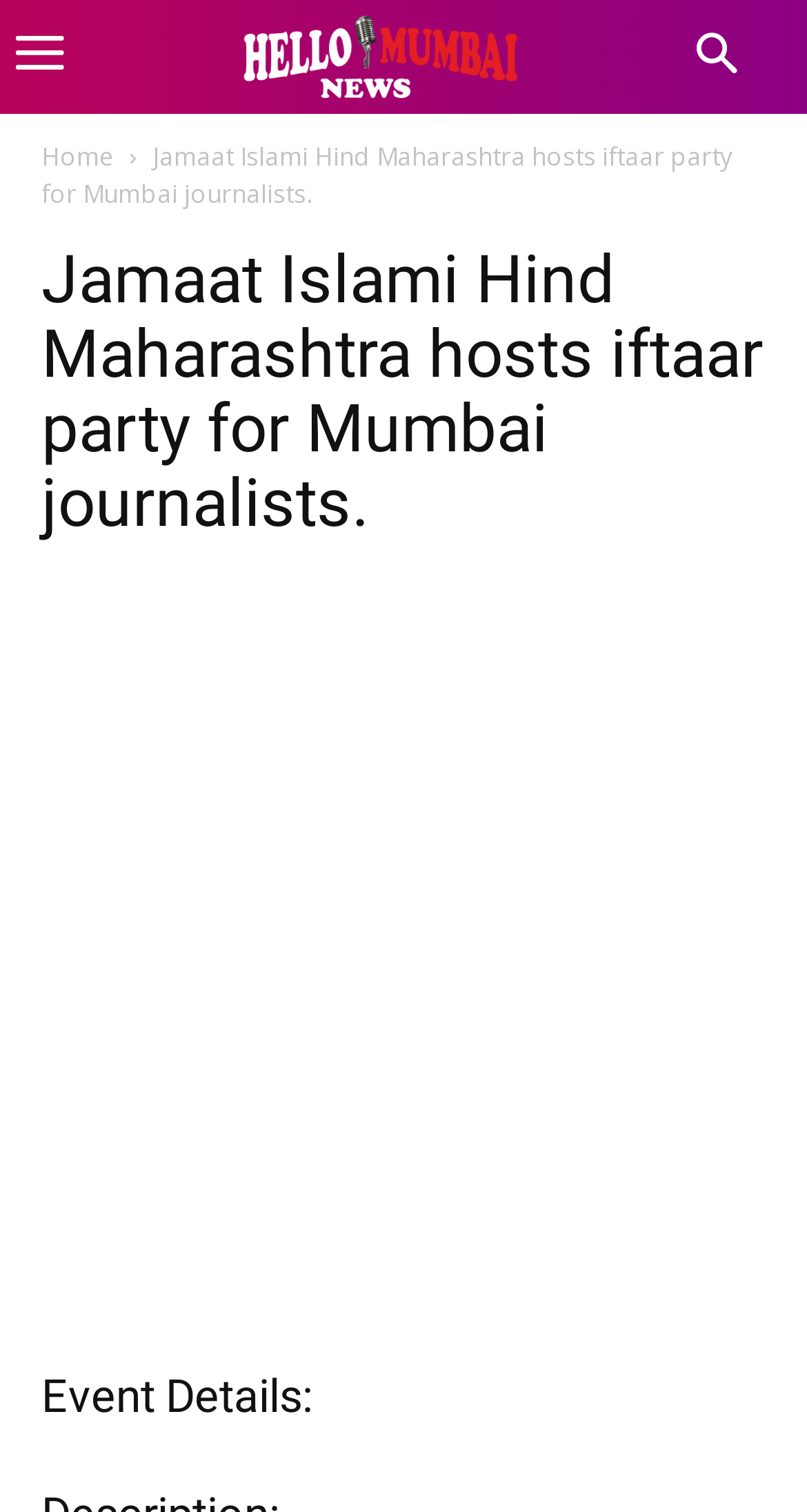Please identify the bounding box coordinates of the area that needs to be clicked to follow this instruction: "Click the logo".

[0.192, 0.008, 0.731, 0.068]